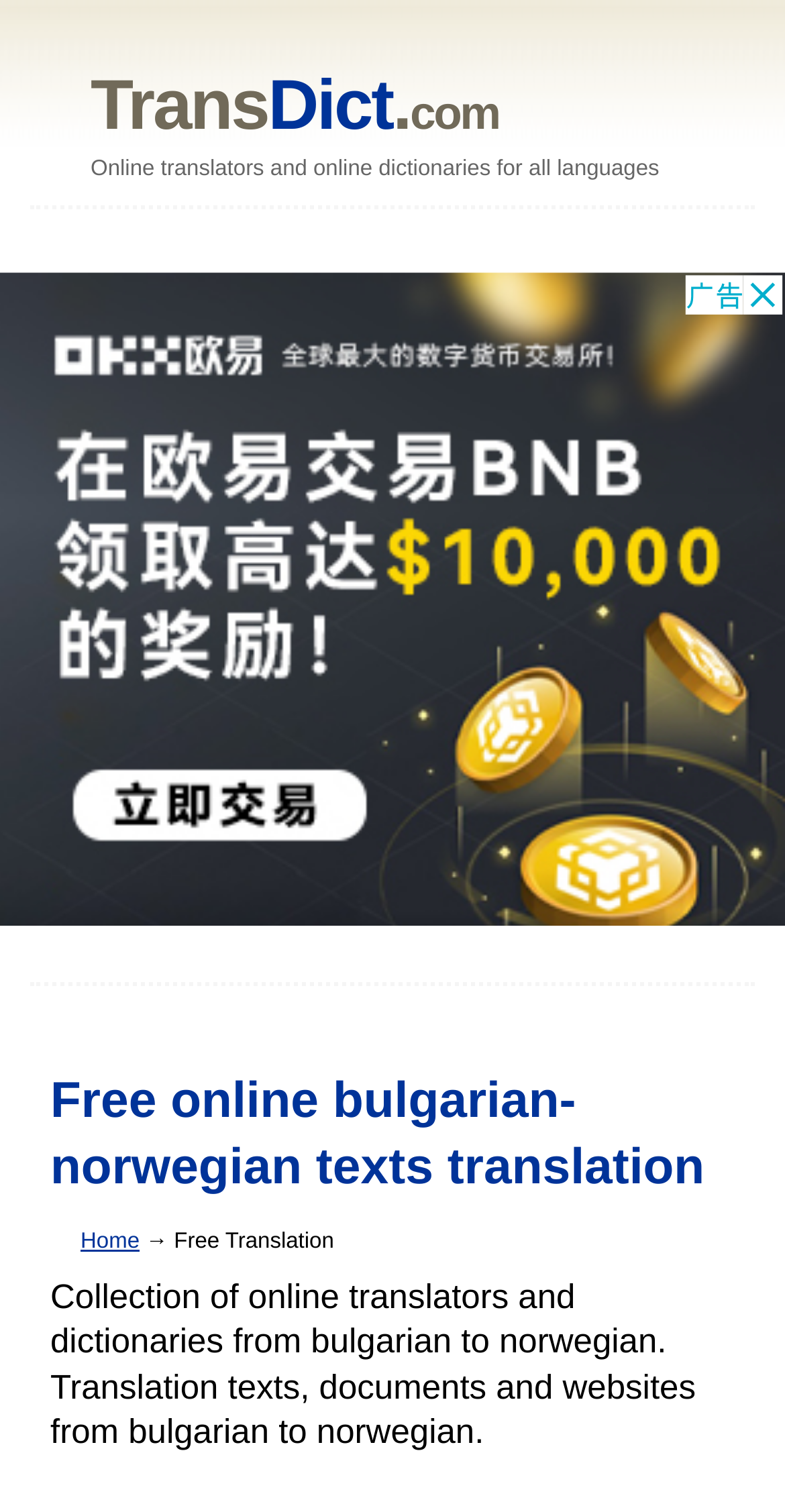Describe all the significant parts and information present on the webpage.

The webpage is a translation service platform that offers online translators and dictionaries from Bulgarian to Norwegian. At the top-left corner, there is a link to the website's homepage, "TransDict.com". Next to it, a brief description of the website's purpose is provided, stating that it offers online translators and dictionaries for all languages.

Below the top section, a large advertisement iframe occupies the full width of the page, taking up a significant portion of the screen.

Further down, a prominent heading announces the website's main feature: "Free online Bulgarian-Norwegian texts translation". To the right of the heading, there are two links: "Home" and "Free Translation", which are likely navigation options.

Finally, a paragraph of text explains the website's collection of online translators and dictionaries, specifically highlighting its ability to translate texts, documents, and websites from Bulgarian to Norwegian. This paragraph is positioned below the heading and navigation links.